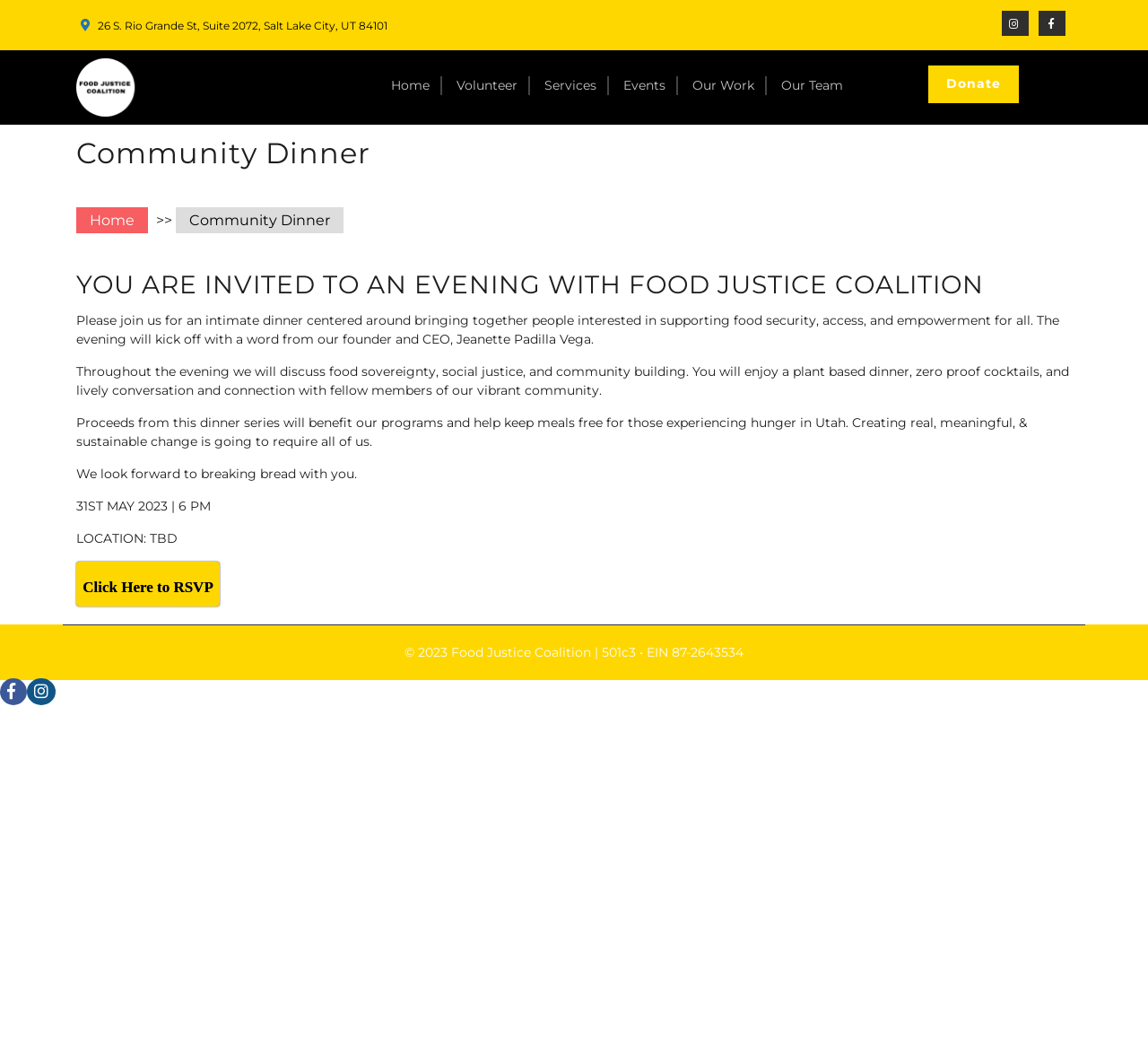Identify the bounding box coordinates of the section that should be clicked to achieve the task described: "RSVP for the dinner series".

[0.066, 0.537, 0.191, 0.579]